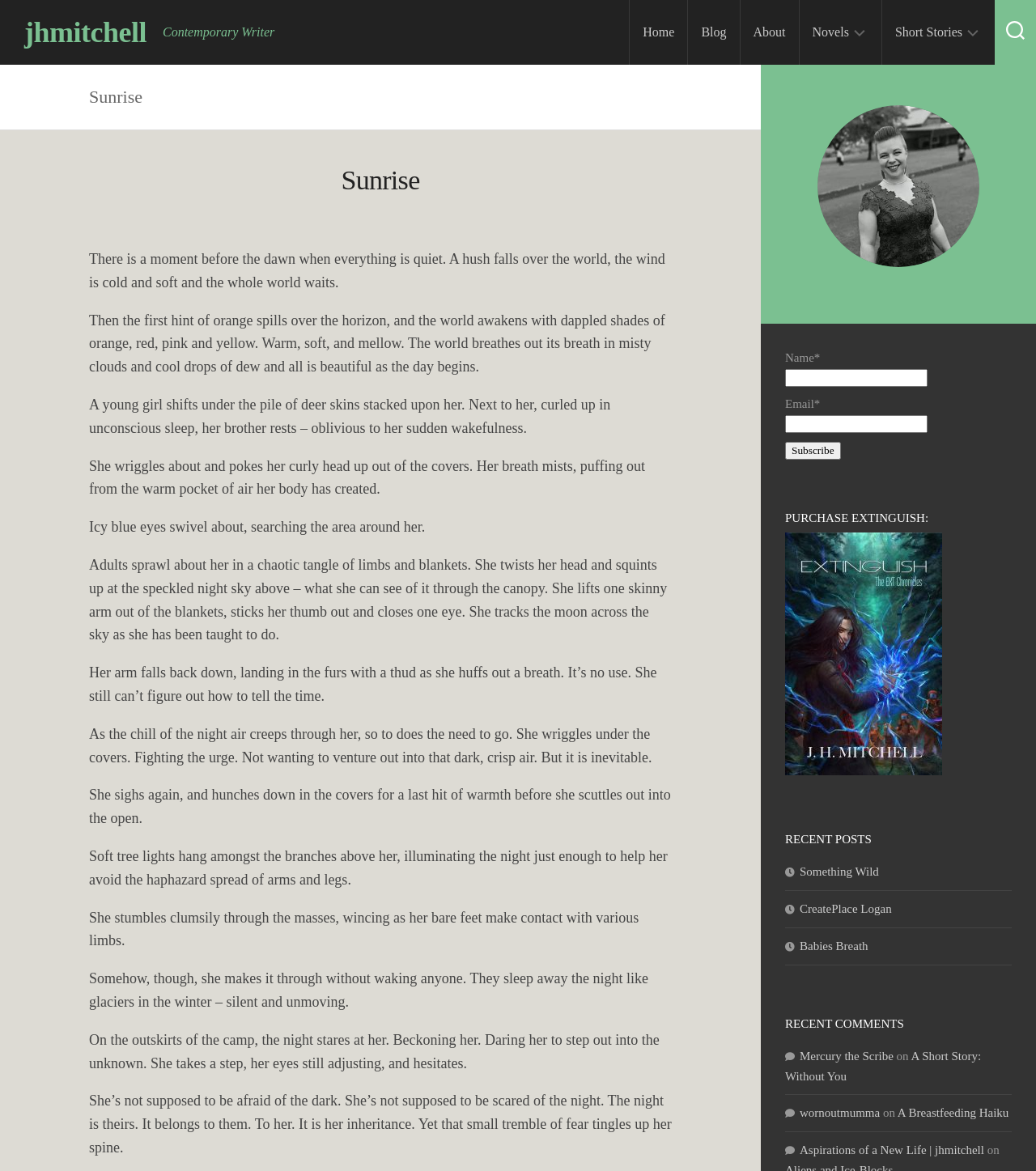What is the title of the section with recent posts?
Using the image as a reference, give a one-word or short phrase answer.

RECENT POSTS